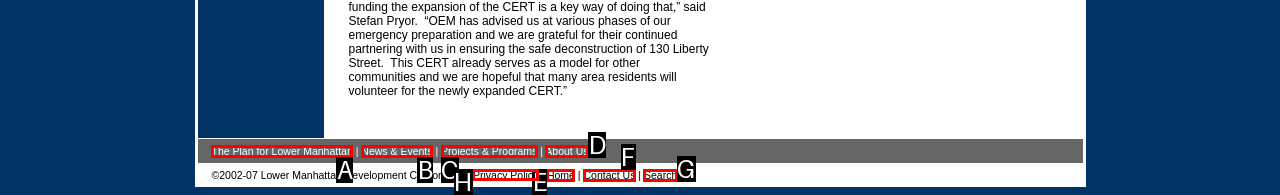To achieve the task: read Privacy Policy, which HTML element do you need to click?
Respond with the letter of the correct option from the given choices.

H